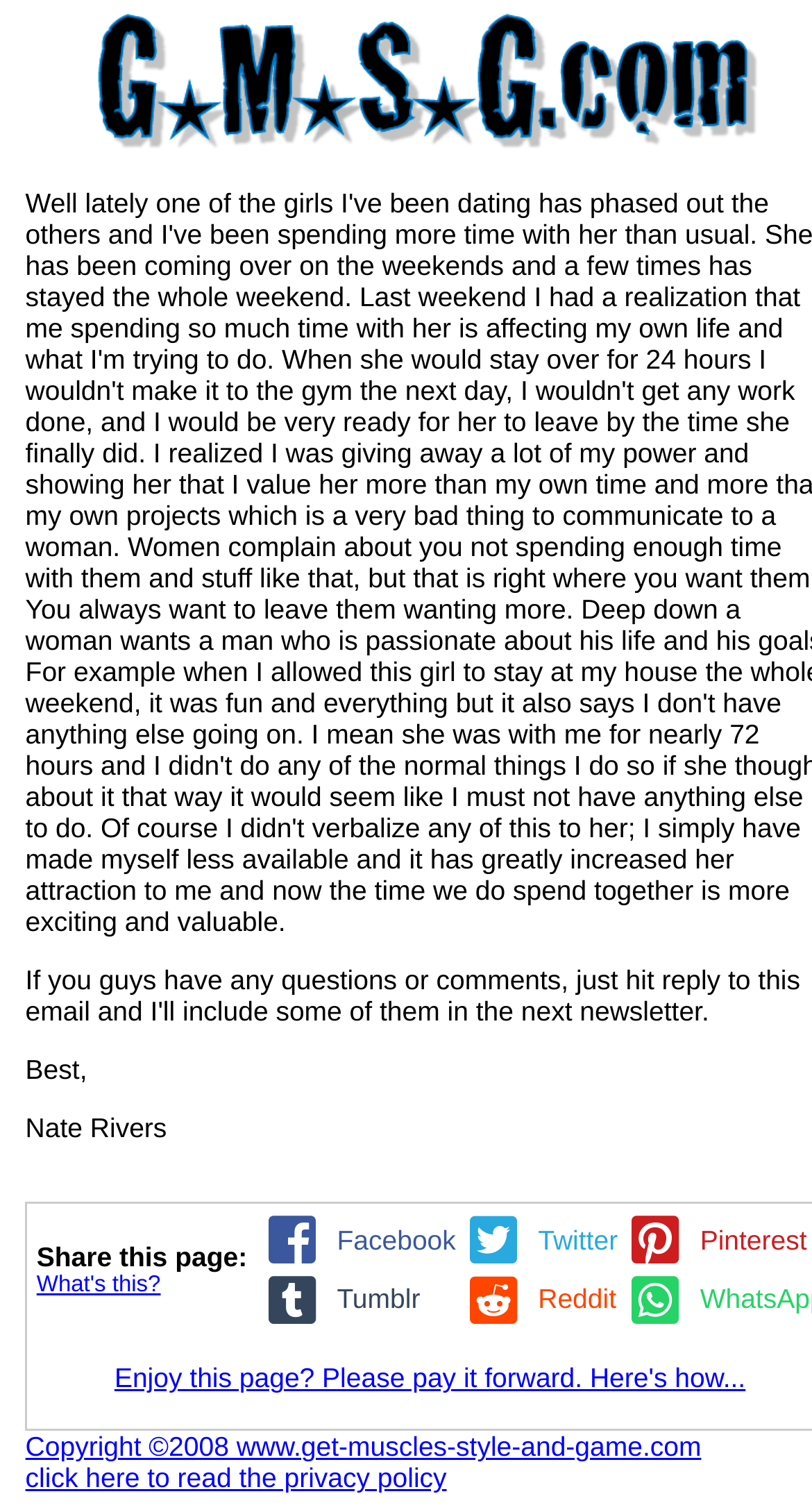Determine the bounding box coordinates of the region that needs to be clicked to achieve the task: "Learn what this page is about".

[0.045, 0.842, 0.198, 0.858]